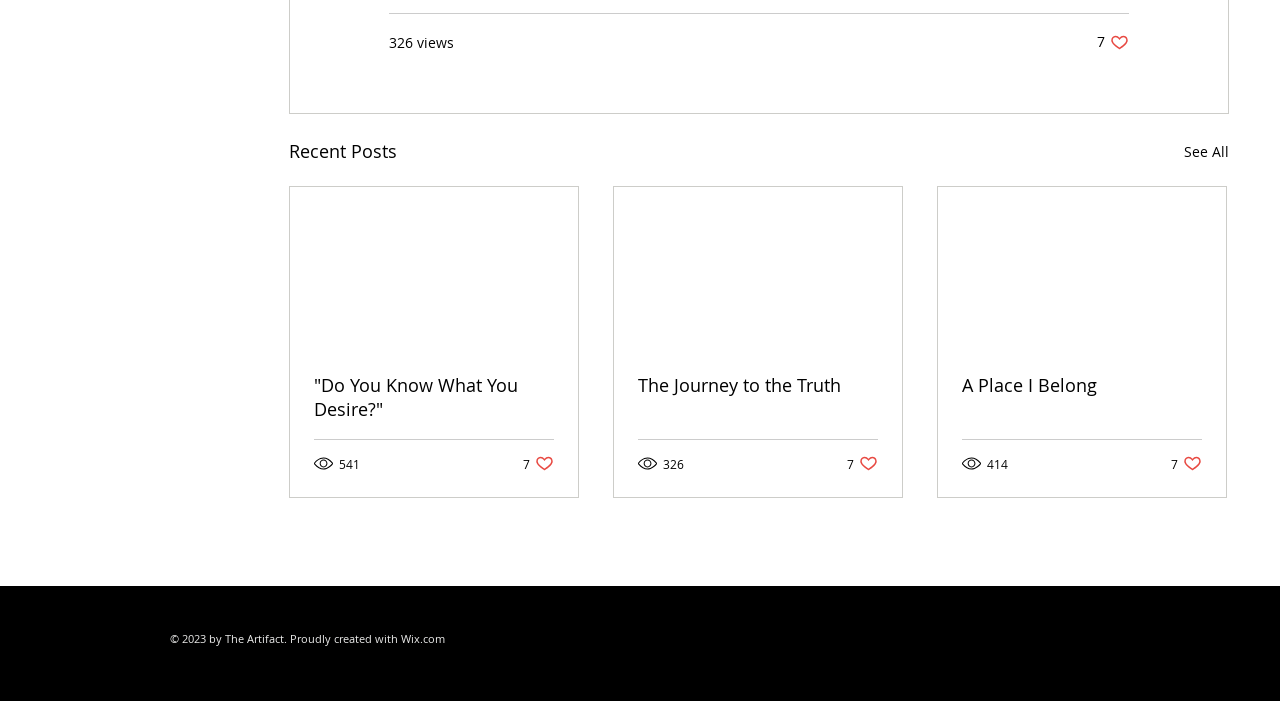Answer the question below with a single word or a brief phrase: 
What is the number of views for the first post?

326 views